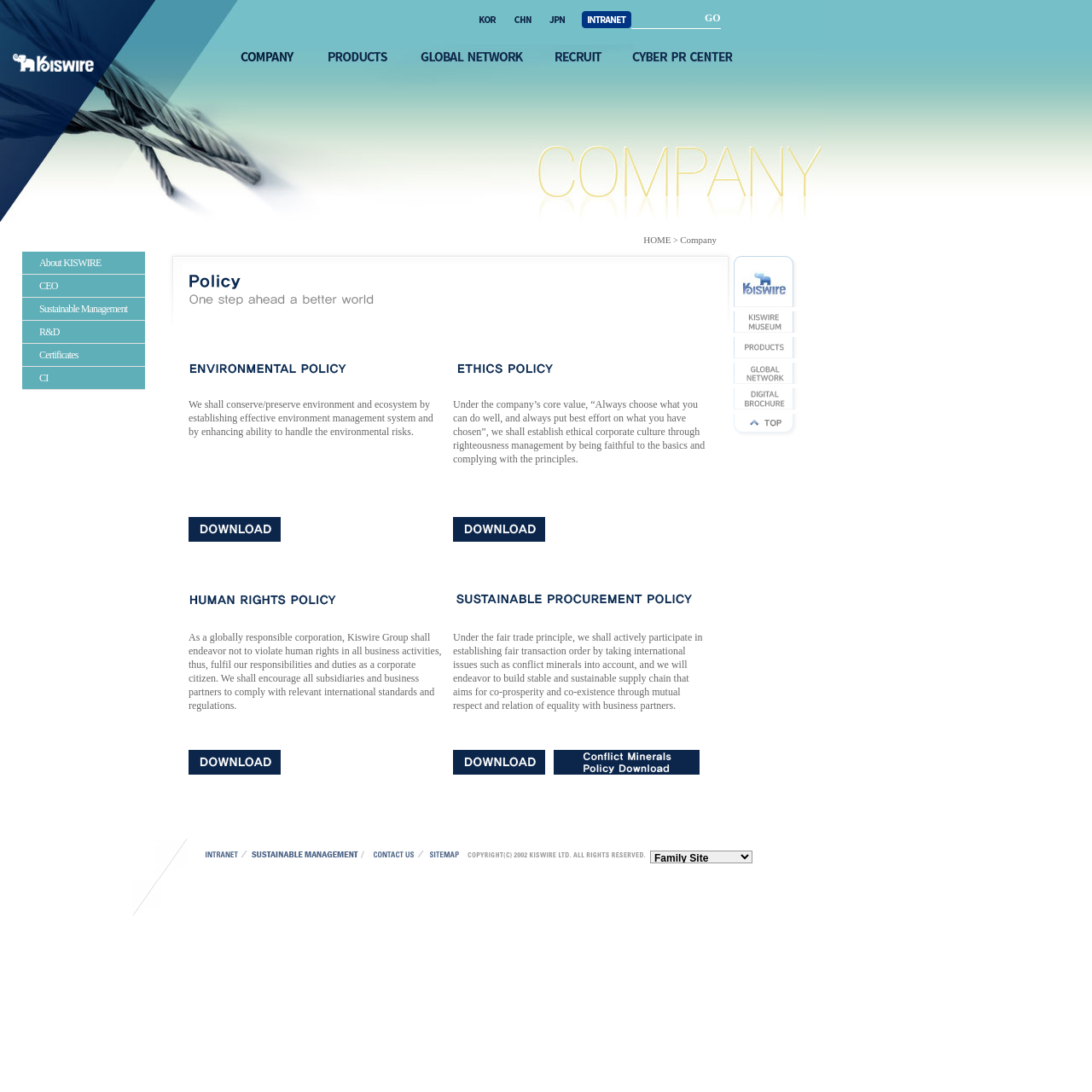Create a detailed narrative describing the layout and content of the webpage.

The webpage is for KISWIRE LTD. and appears to be a corporate website. At the top, there are five language options, including Korean, Chinese, Japanese, and Intranet, each accompanied by a small flag icon. Below these options, there is a search bar with a "GO" button.

The main content area is divided into two columns. On the left, there is a menu with links to various sections, including "HOME", "Company", "About KISWIRE", "CEO", "Sustainable Management", "R&D", "Certificates", and "CI". 

On the right, there are three paragraphs of text, each describing the company's values and mission. The first paragraph discusses environmental conservation, the second paragraph talks about establishing an ethical corporate culture, and the third paragraph mentions human rights and fair trade principles.

Below these paragraphs, there are several links to additional resources, including a link to a page about sustainable management and another link to a page about fair trade.

At the bottom of the page, there are several links to utility pages, including "Intranet", "Sustainable Management", "Contact Us", "Site Map", and "Copyright". There is also a combobox and a few empty links.

Throughout the page, there are several images, including flag icons, logos, and other graphics, but no prominent images or banners.